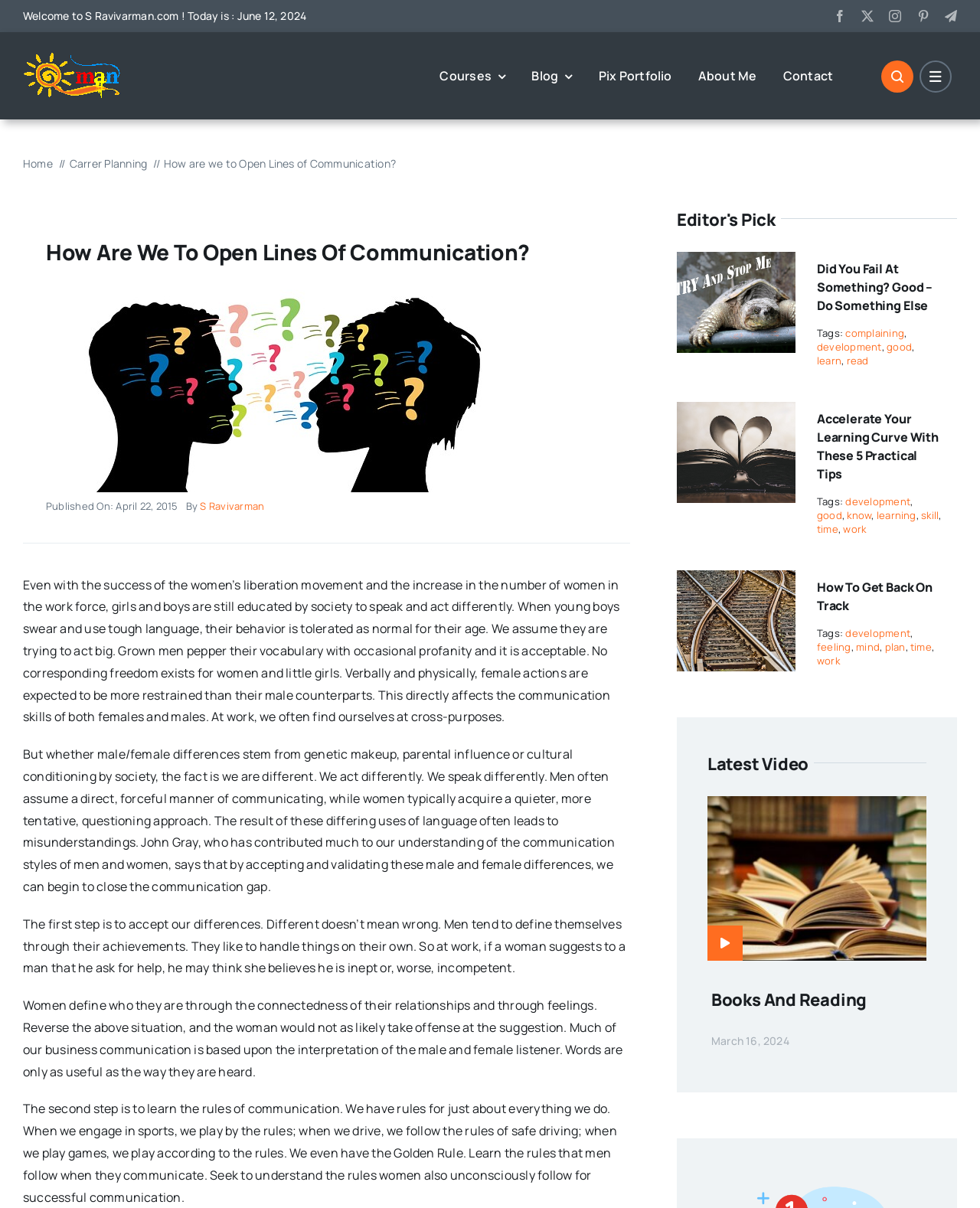Offer a thorough description of the webpage.

The webpage is titled "How are we to Open Lines of Communication?" by S Ravivarman. At the top, there is a welcome message with the current date, followed by social media links to Facebook, Twitter, Instagram, Pinterest, and Telegram. Below these links, there is a navigation menu with options for Courses, Blog, Pix Portfolio, About Me, and Contact.

The main content of the webpage is an article discussing the differences in communication styles between men and women. The article is divided into several paragraphs, with headings and subheadings. The text explores how societal expectations influence the way boys and girls are taught to communicate, and how this affects their communication skills in the workplace. The article also discusses the importance of accepting and validating these differences to close the communication gap.

On the right side of the webpage, there is a section titled "Editor's Pick" with three article links: "Did You Fail At Something? Good – Do Something Else", "Accelerate Your Learning Curve With These 5 Practical Tips", and "How To Get Back On Track". Each link has a heading and a list of tags.

Below the article, there is a section titled "Latest Video" with a link to a video about "Books and Reading". The webpage also has a "Go to Top" button at the bottom.

Overall, the webpage has a clean and organized layout, with a focus on the article and related content on the right side.